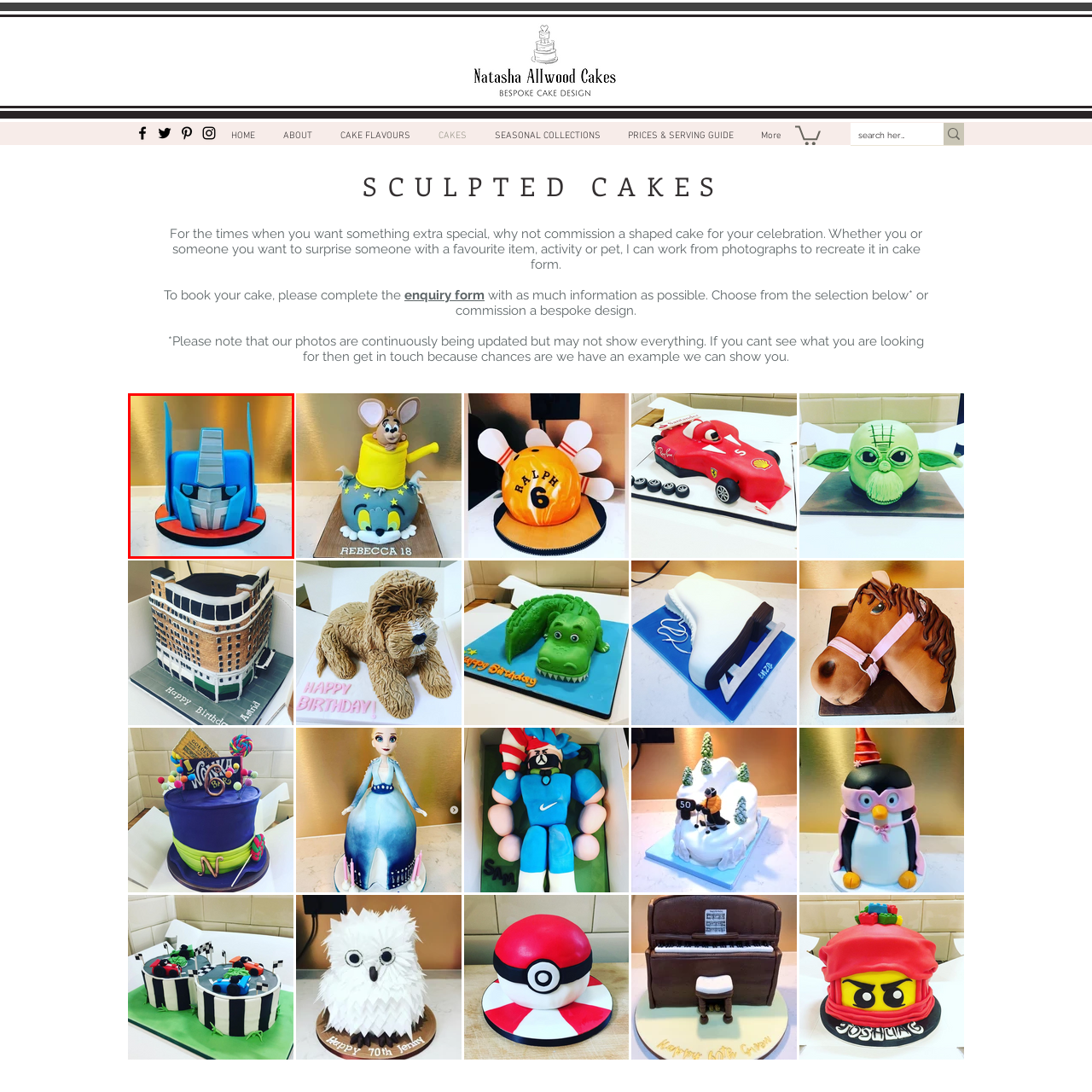What is the shape of the cake's base?
Look at the image within the red bounding box and respond with a single word or phrase.

Circular